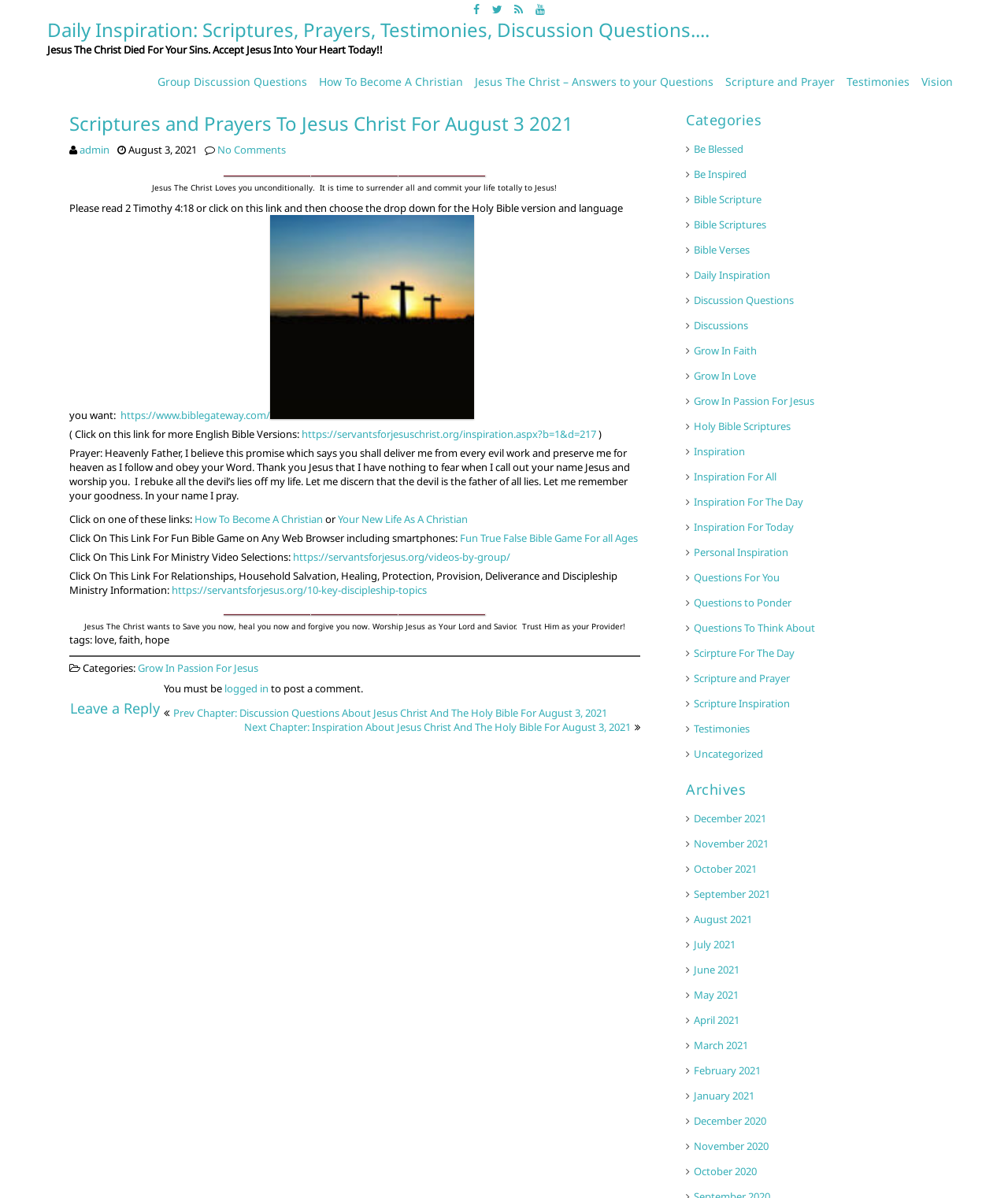Determine the bounding box coordinates for the region that must be clicked to execute the following instruction: "Click on the link to read scripture and prayer".

[0.716, 0.051, 0.832, 0.085]